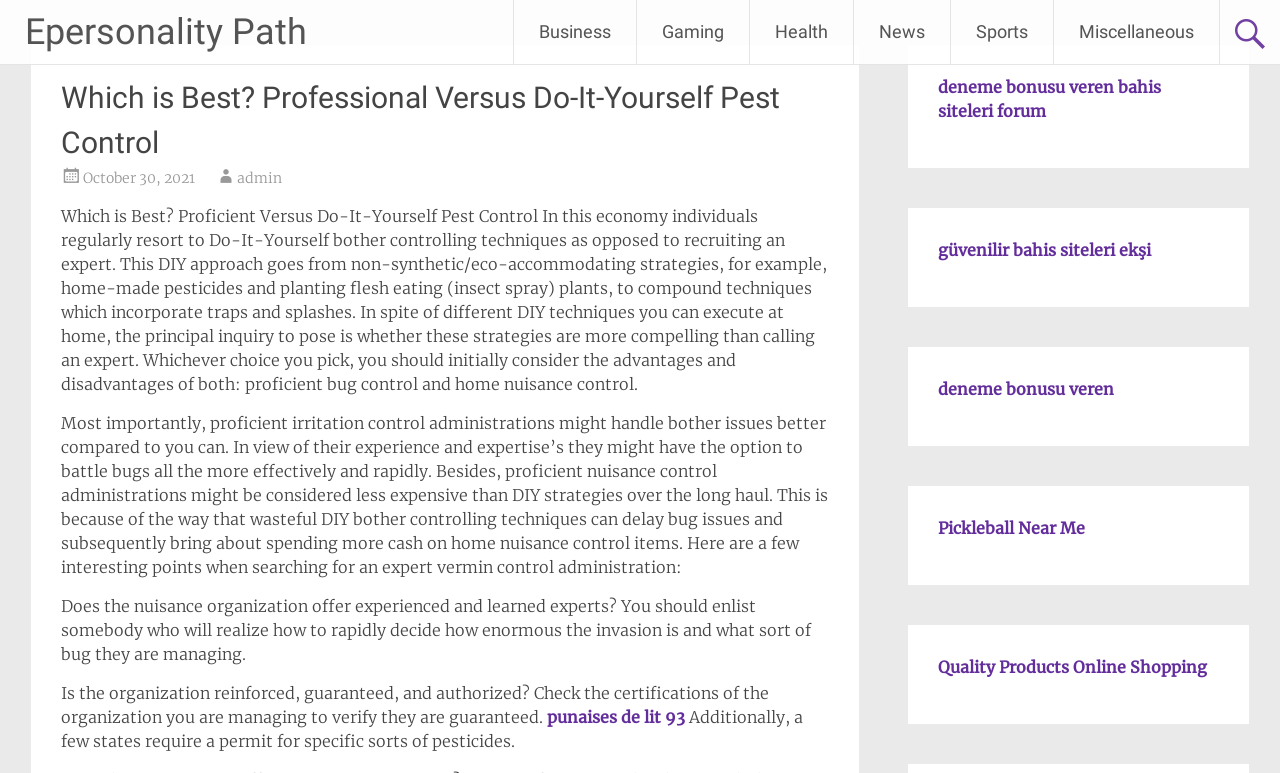Locate the bounding box coordinates of the area to click to fulfill this instruction: "Visit the 'Business' category". The bounding box should be presented as four float numbers between 0 and 1, in the order [left, top, right, bottom].

[0.402, 0.0, 0.497, 0.083]